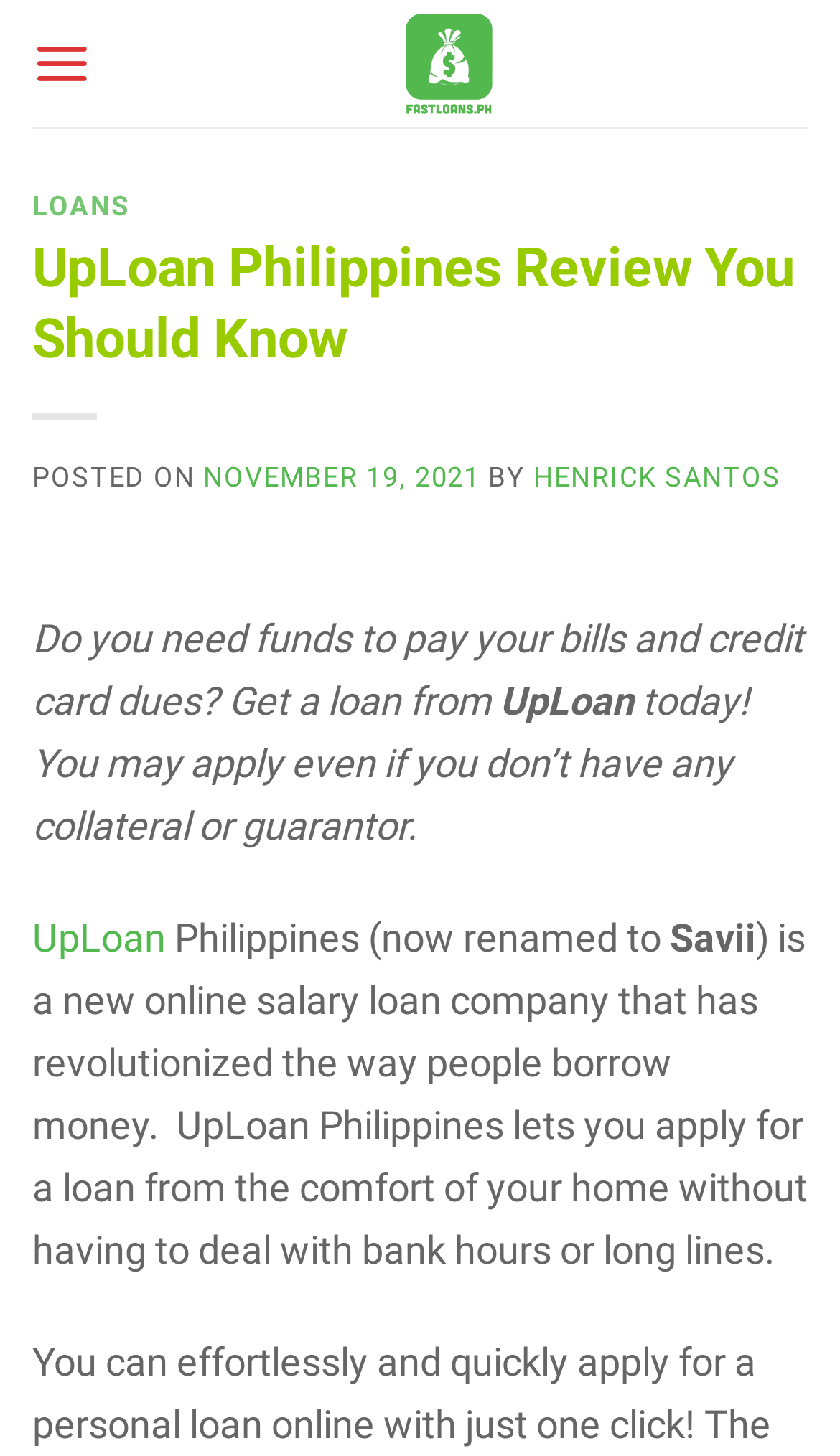What is the benefit of applying for a loan from UpLoan?
Based on the screenshot, provide a one-word or short-phrase response.

No collateral or guarantor needed